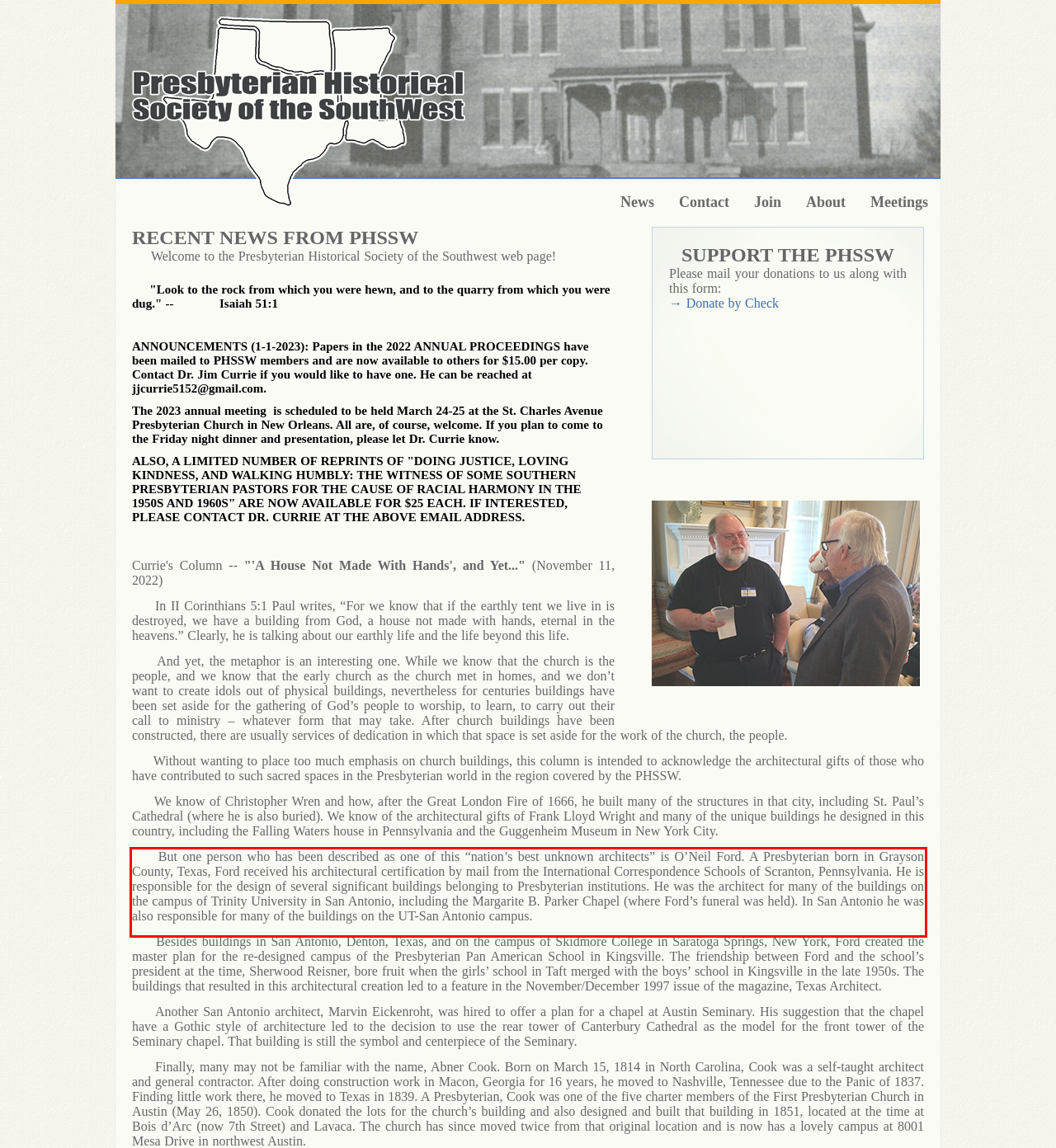Given a screenshot of a webpage containing a red bounding box, perform OCR on the text within this red bounding box and provide the text content.

But one person who has been described as one of this “nation’s best unknown architects” is O’Neil Ford. A Presbyterian born in Grayson County, Texas, Ford received his architectural certification by mail from the International Correspondence Schools of Scranton, Pennsylvania. He is responsible for the design of several significant buildings belonging to Presbyterian institutions. He was the architect for many of the buildings on the campus of Trinity University in San Antonio, including the Margarite B. Parker Chapel (where Ford’s funeral was held). In San Antonio he was also responsible for many of the buildings on the UT-San Antonio campus.